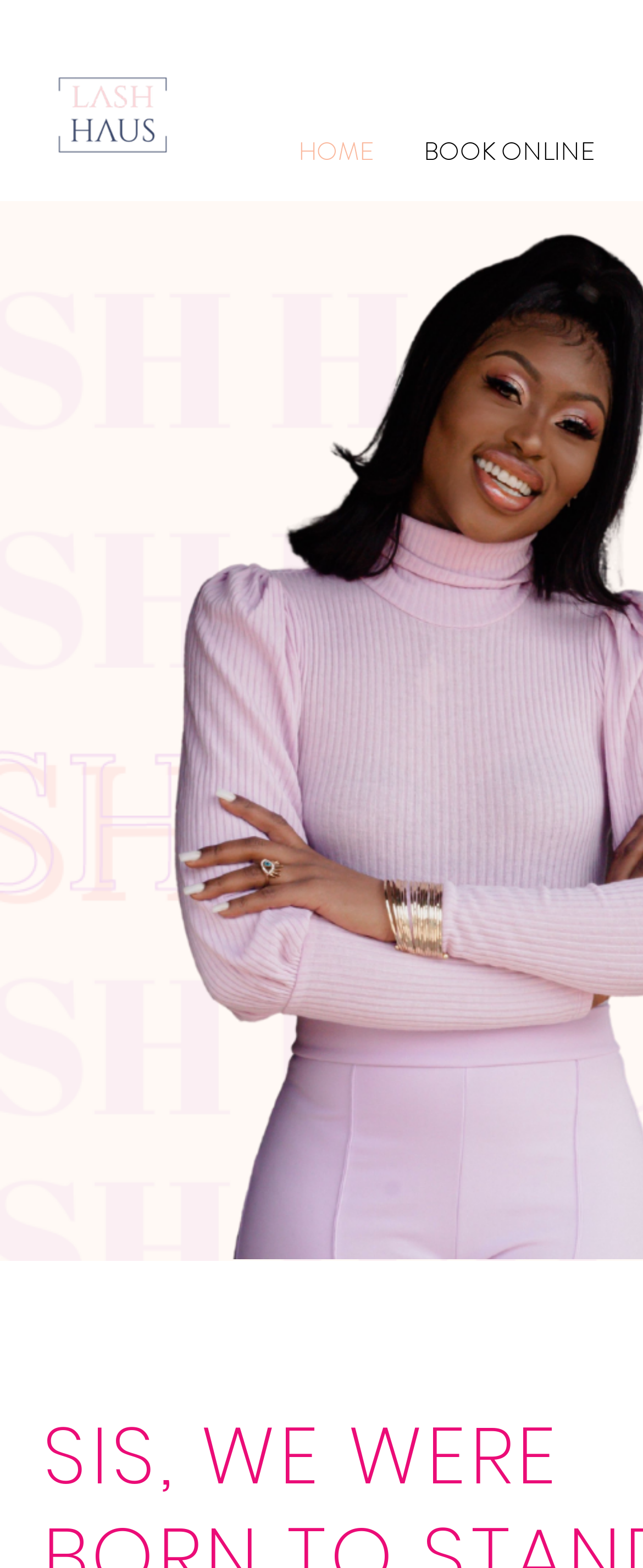Given the description of the UI element: "BOOK ONLINE", predict the bounding box coordinates in the form of [left, top, right, bottom], with each value being a float between 0 and 1.

[0.621, 0.082, 0.964, 0.113]